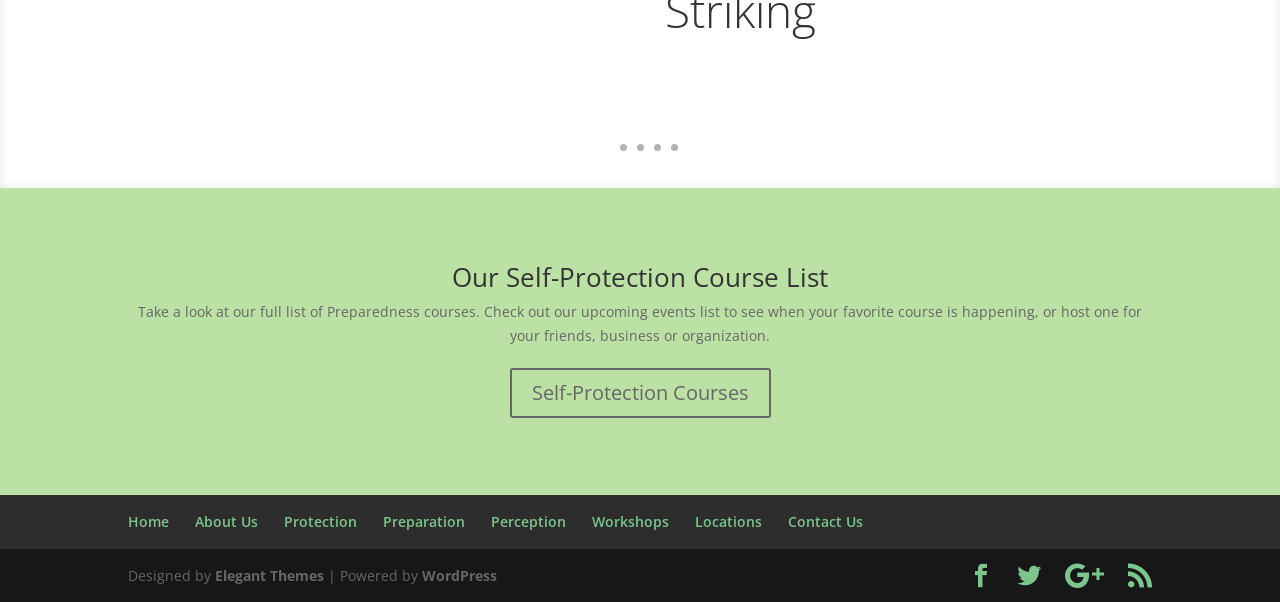By analyzing the image, answer the following question with a detailed response: What is the main topic of the webpage?

The main topic of the webpage can be inferred from the heading 'Our Self-Protection Course List' and the presence of links related to self-protection courses.